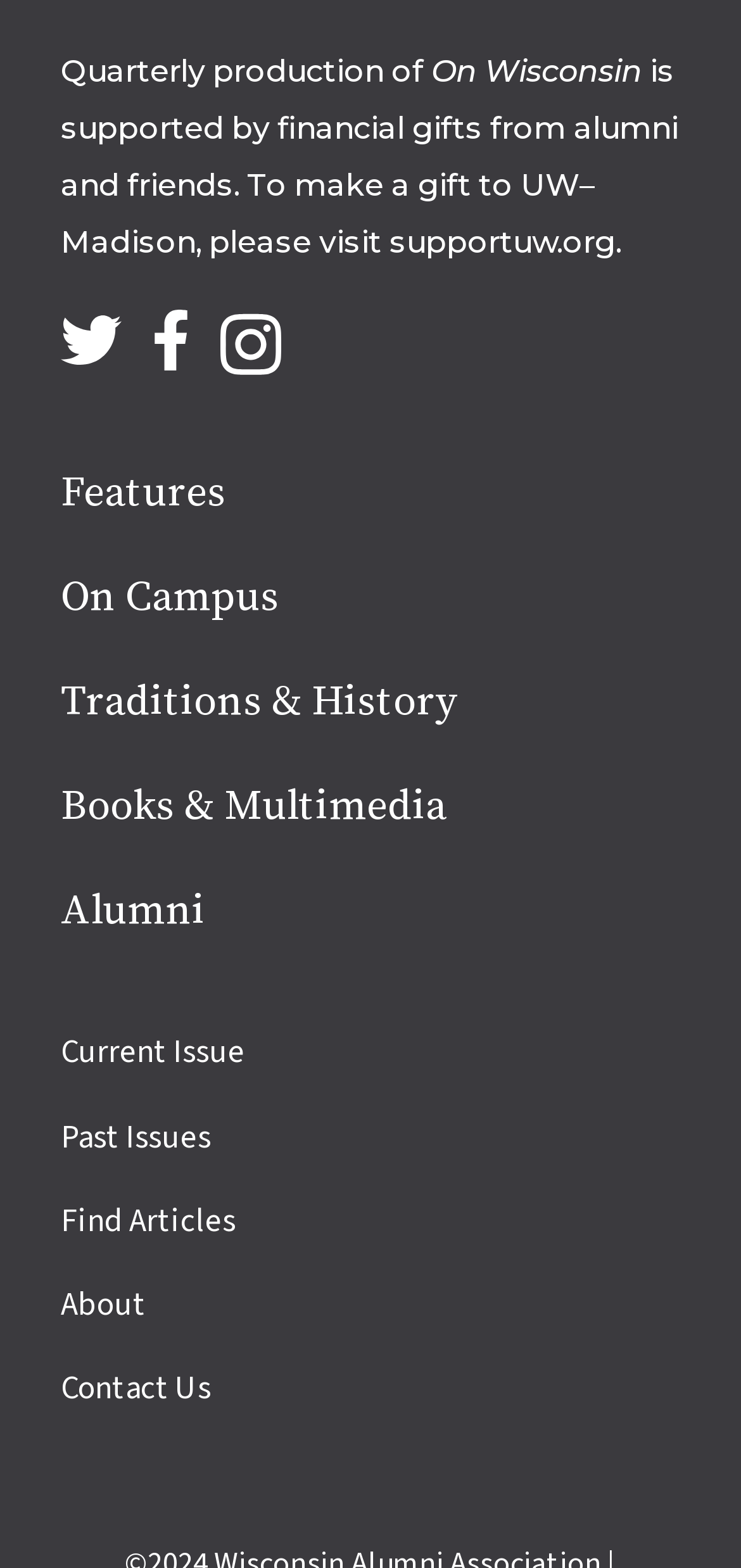What is the name of the university?
Please utilize the information in the image to give a detailed response to the question.

The name of the university can be found in the text 'To make a gift to UW–Madison, please' which is located in the StaticText element with bounding box coordinates [0.082, 0.034, 0.915, 0.166].